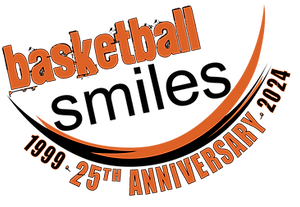Answer the question briefly using a single word or phrase: 
What is the anniversary year of 'Basketball Smiles'?

2024